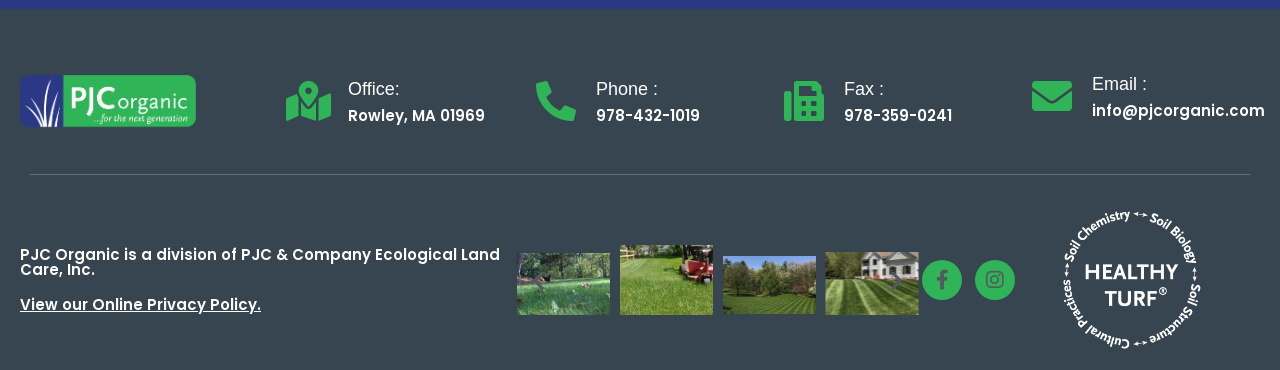Identify the bounding box for the UI element that is described as follows: "alt="Return to MellanieHills.com" name="Home"".

None